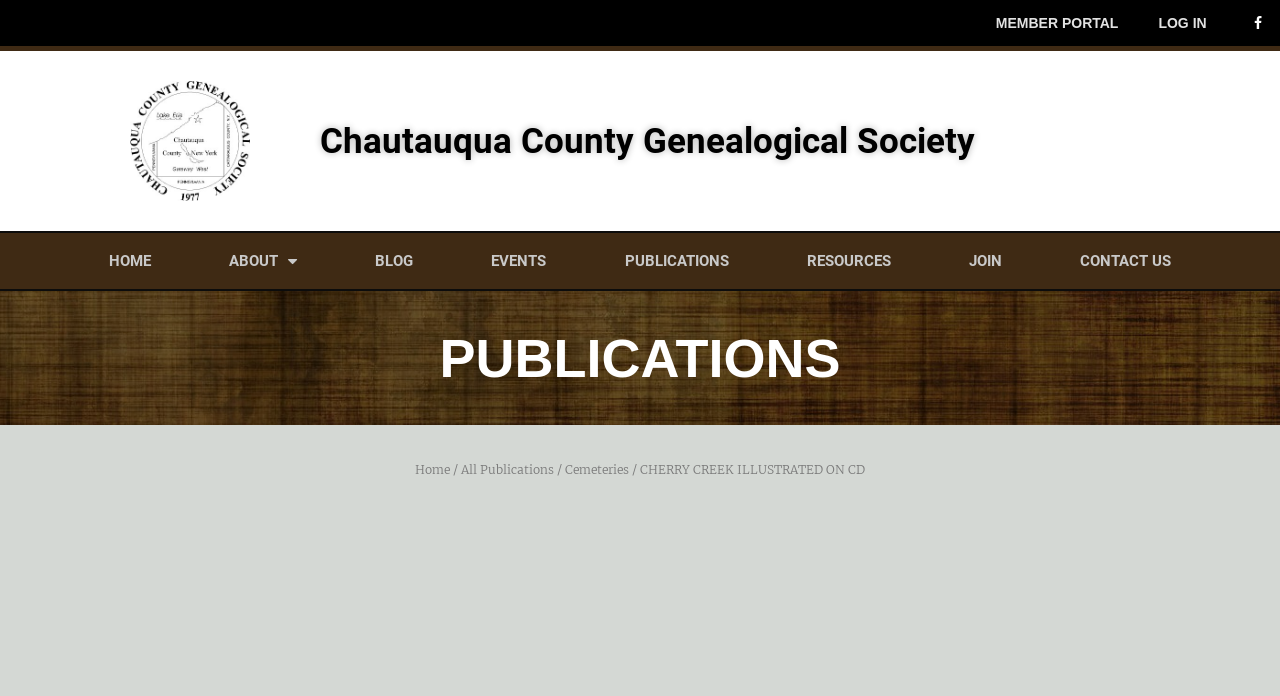What is the name of the society?
Please provide a single word or phrase as the answer based on the screenshot.

Chautauqua County Genealogical Society